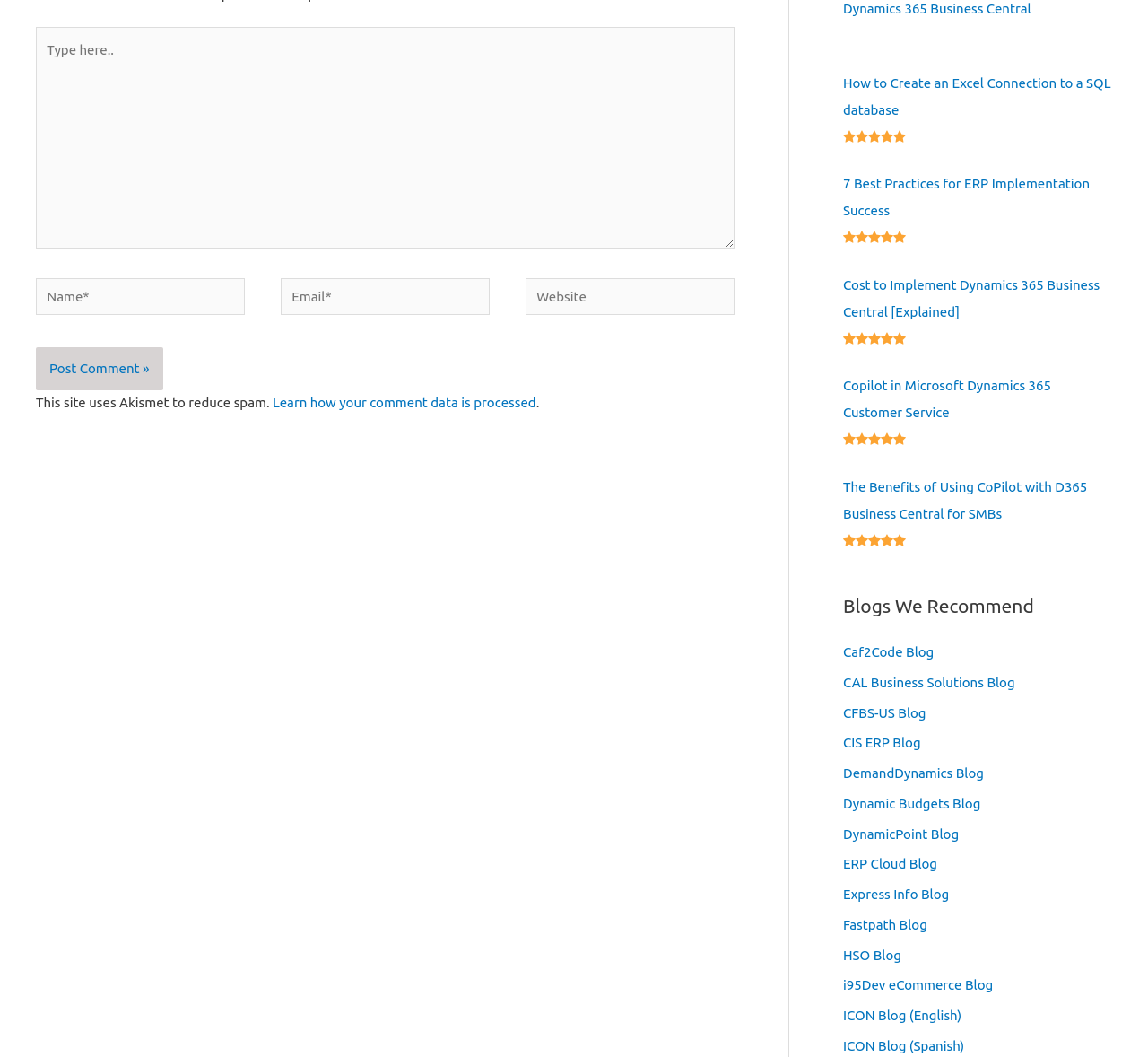Respond to the following question with a brief word or phrase:
What is the category of the links under the heading 'Blogs We Recommend'? 

ERP and business